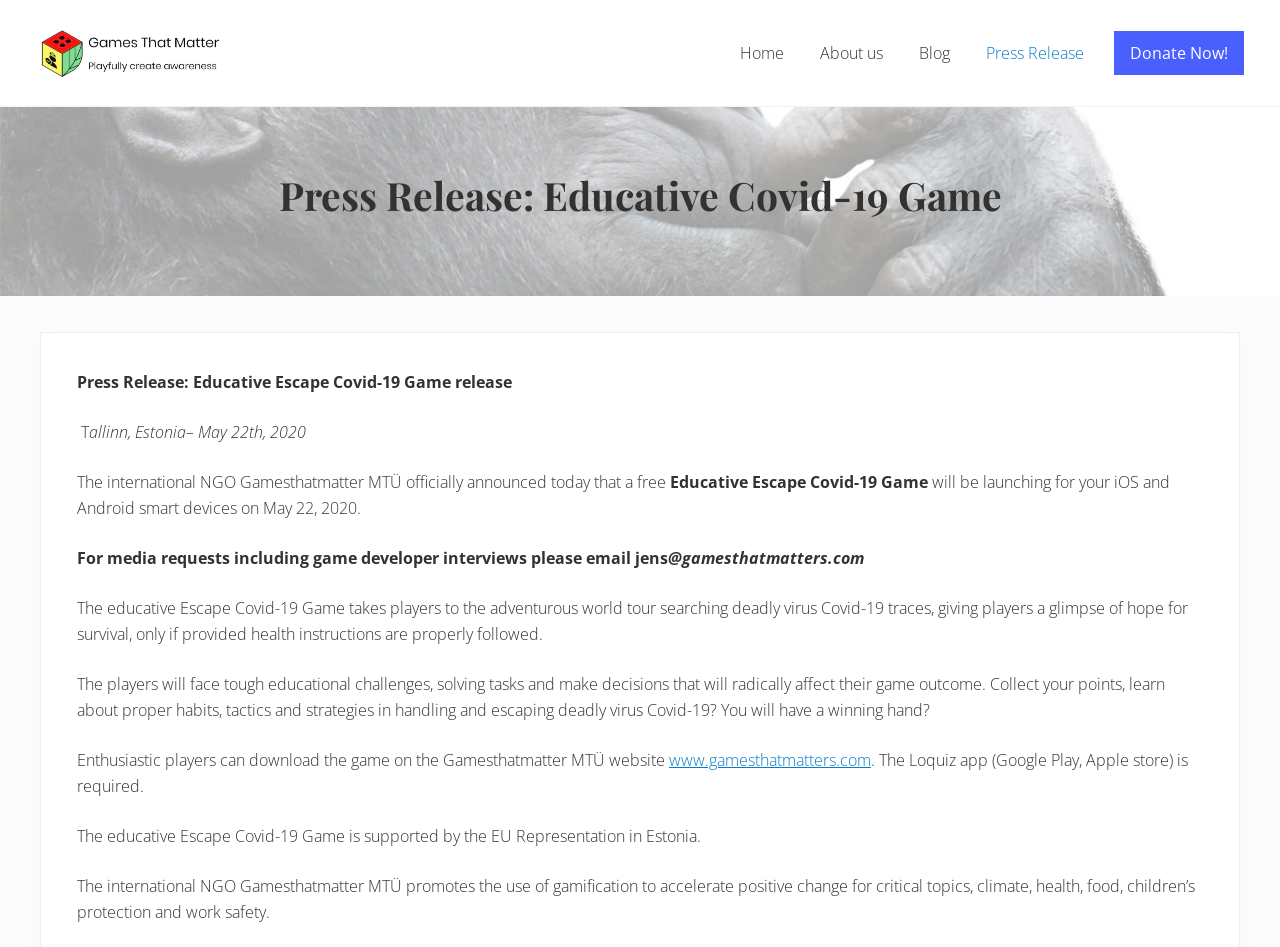What is required to play the game?
Please answer the question with as much detail as possible using the screenshot.

The answer can be found in the text 'The Loquiz app (Google Play, Apple store) is required.'